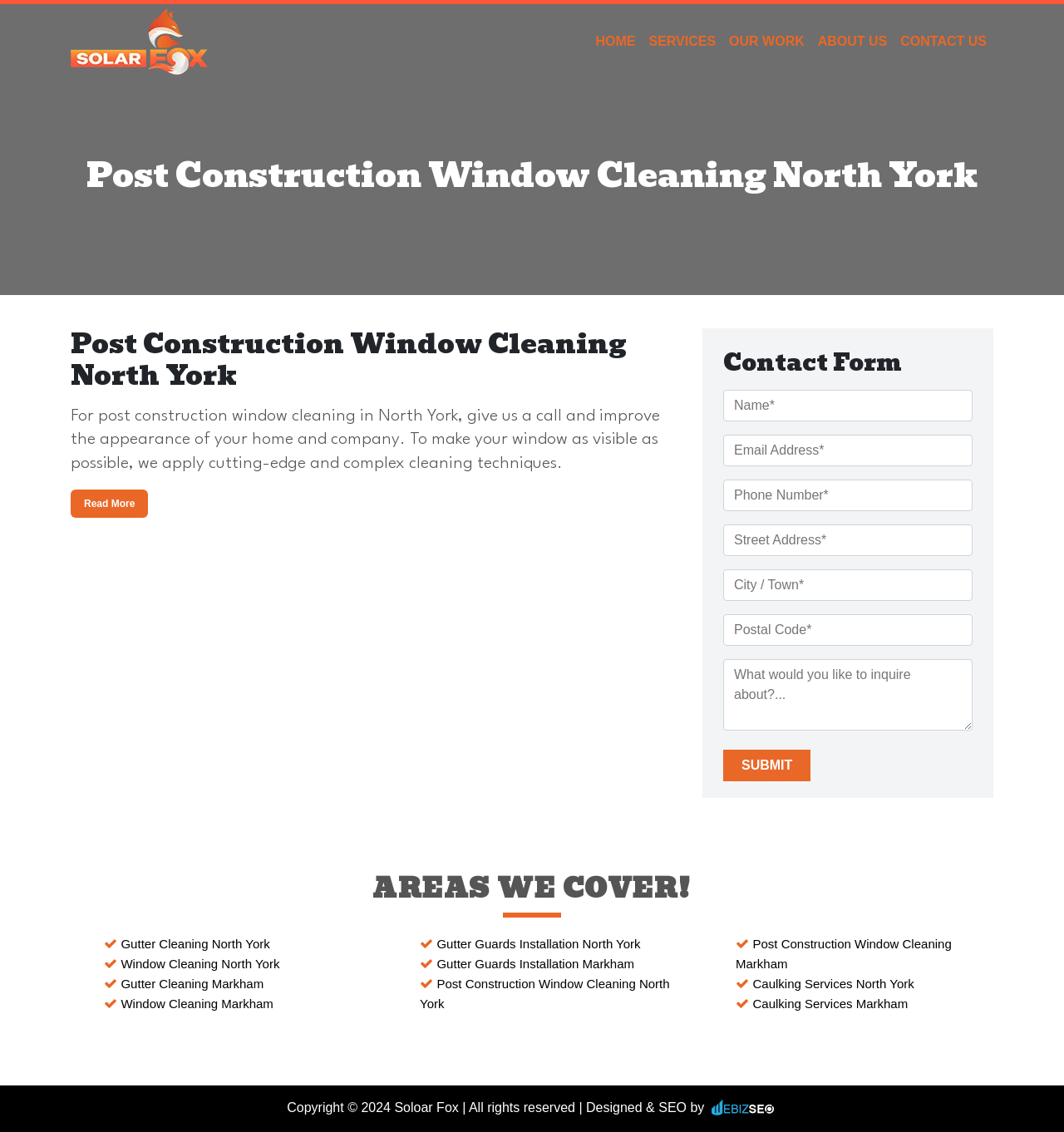Given the webpage screenshot and the description, determine the bounding box coordinates (top-left x, top-left y, bottom-right x, bottom-right y) that define the location of the UI element matching this description: name="your-postal" placeholder="Postal Code*"

[0.68, 0.542, 0.914, 0.57]